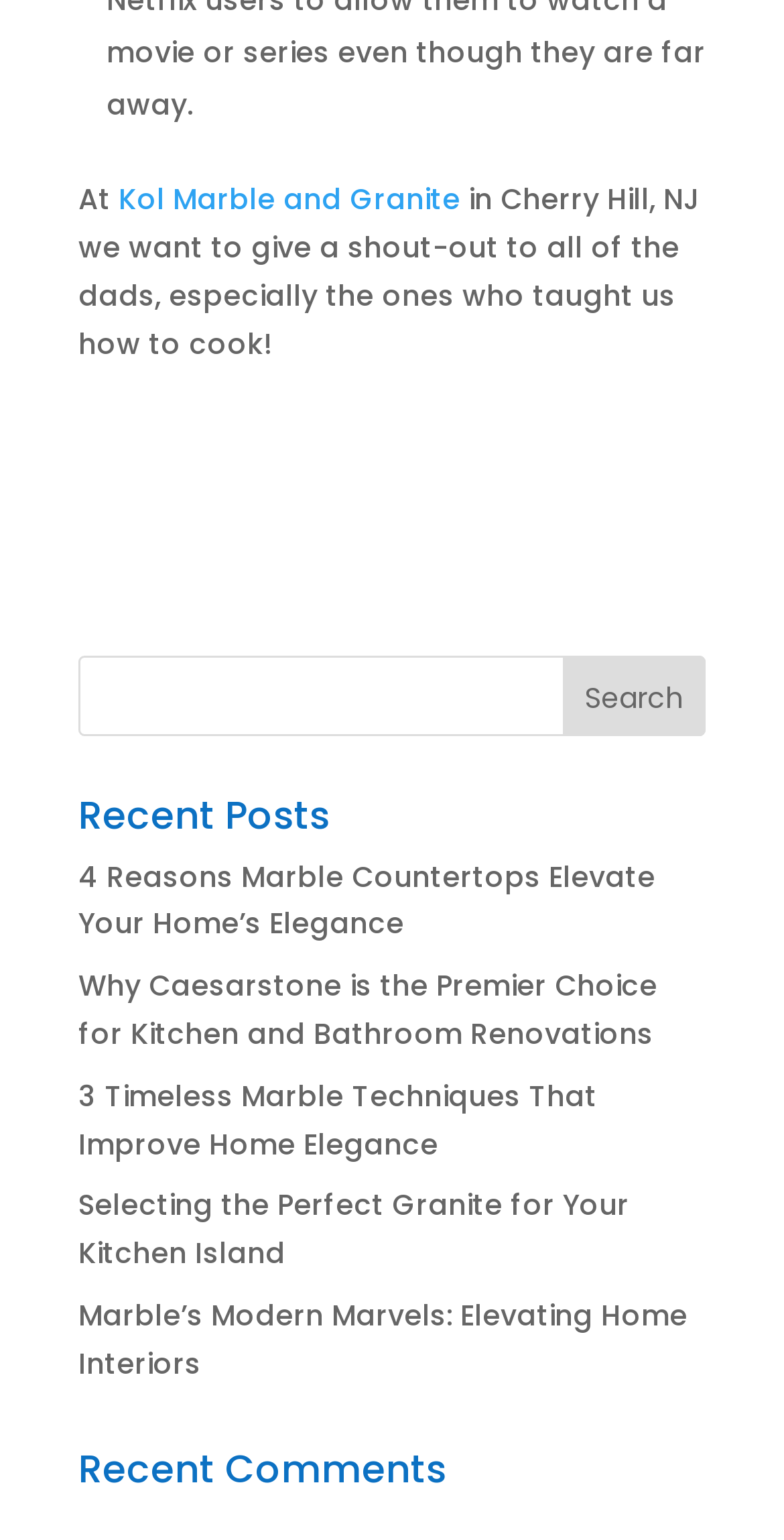Highlight the bounding box coordinates of the element that should be clicked to carry out the following instruction: "Learn about Selecting the Perfect Granite for Your Kitchen Island". The coordinates must be given as four float numbers ranging from 0 to 1, i.e., [left, top, right, bottom].

[0.1, 0.77, 0.803, 0.827]